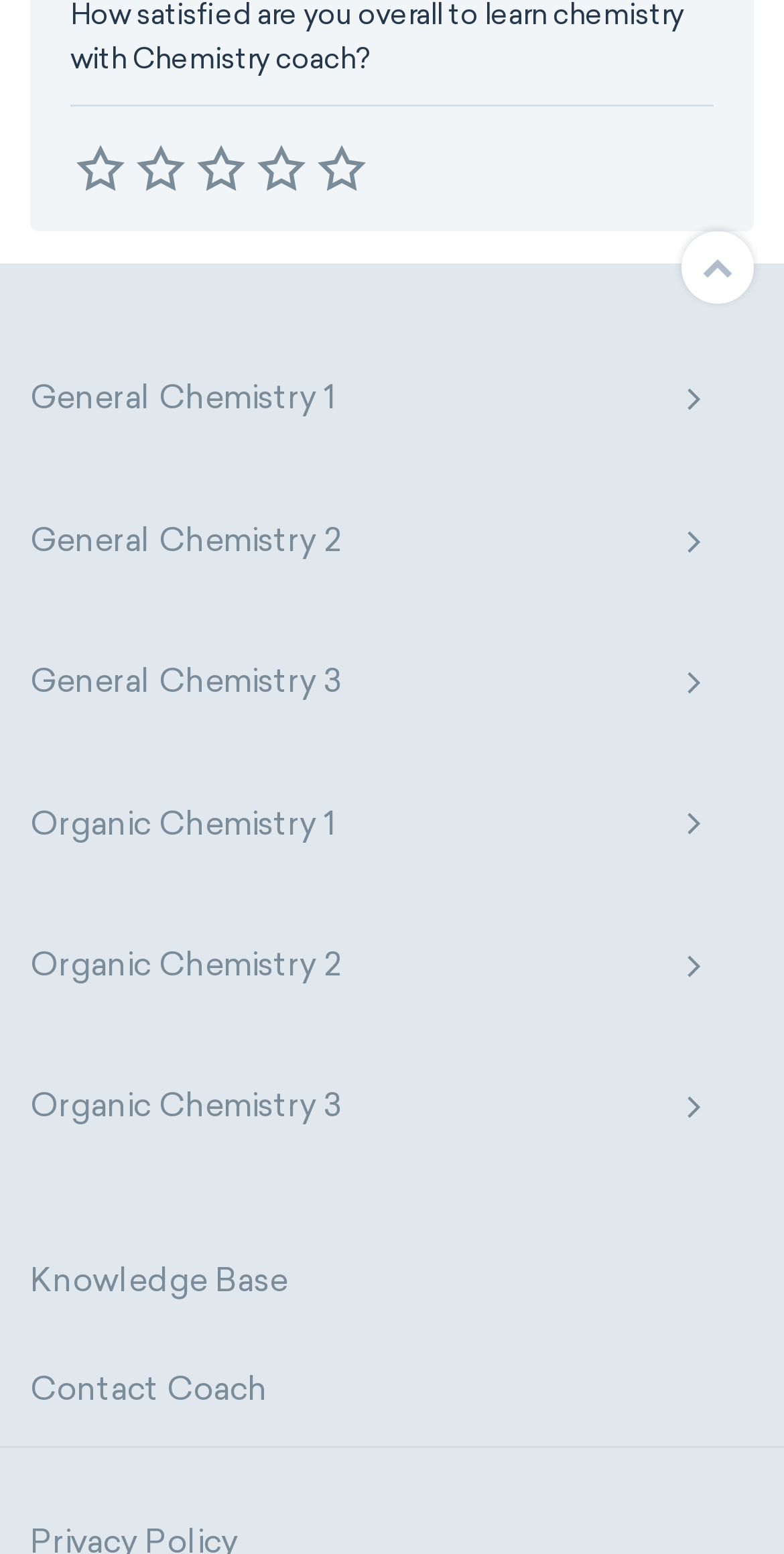Provide a short answer using a single word or phrase for the following question: 
Is there an image on the 'Return To Top' link?

Yes